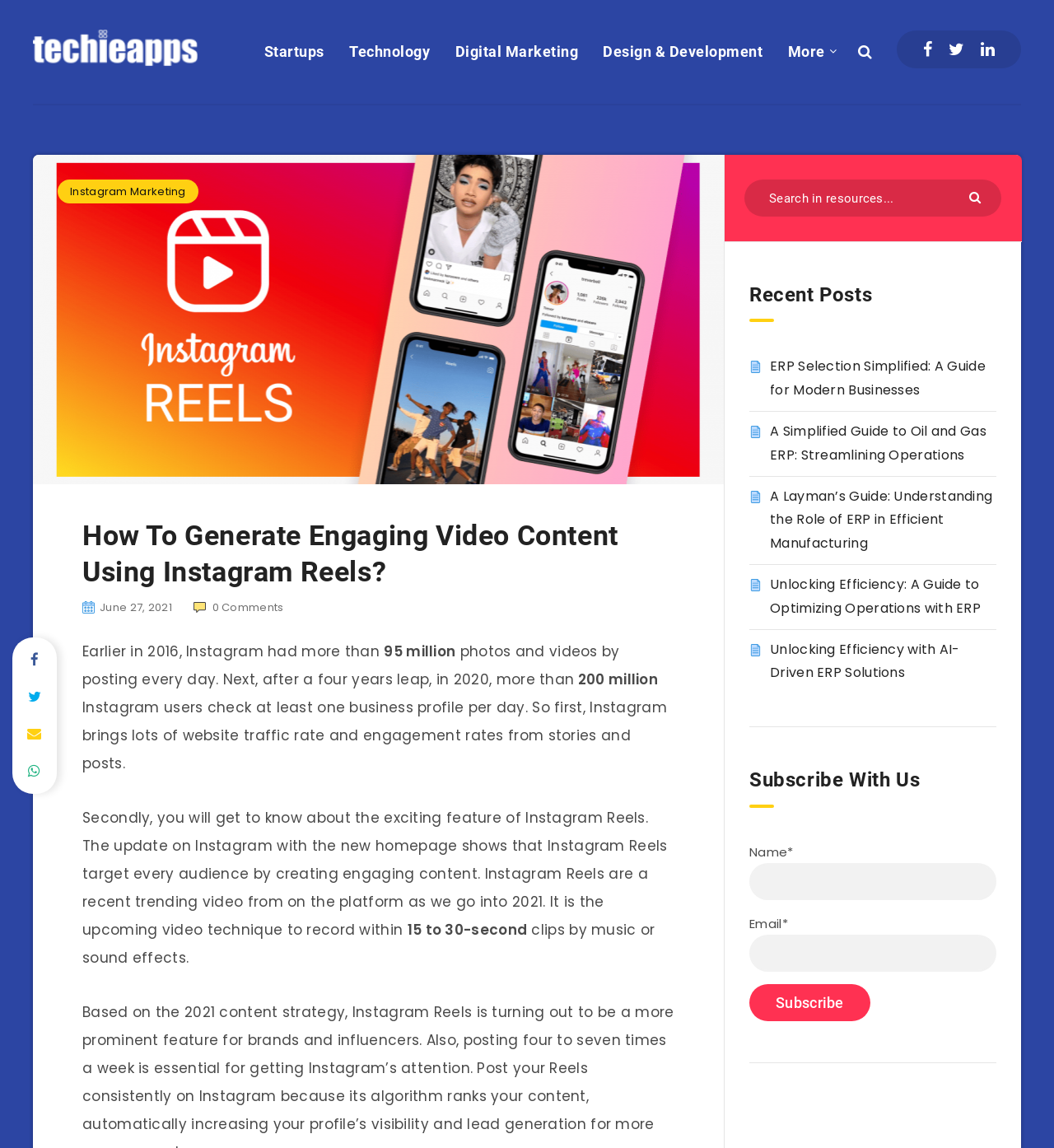Based on the element description alt="Techieapps", identify the bounding box coordinates for the UI element. The coordinates should be in the format (top-left x, top-left y, bottom-right x, bottom-right y) and within the 0 to 1 range.

[0.031, 0.025, 0.188, 0.058]